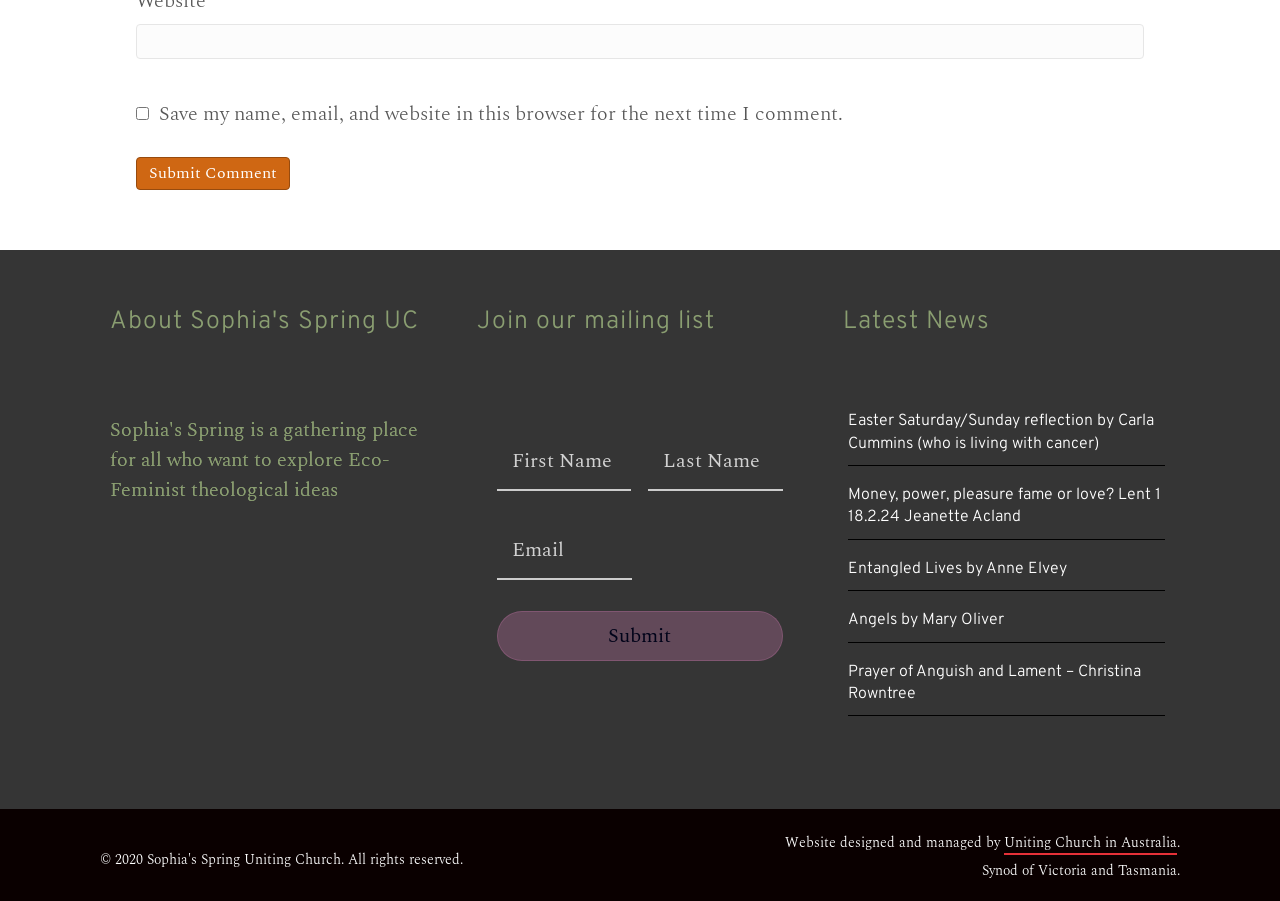Answer succinctly with a single word or phrase:
How many textboxes are there?

4